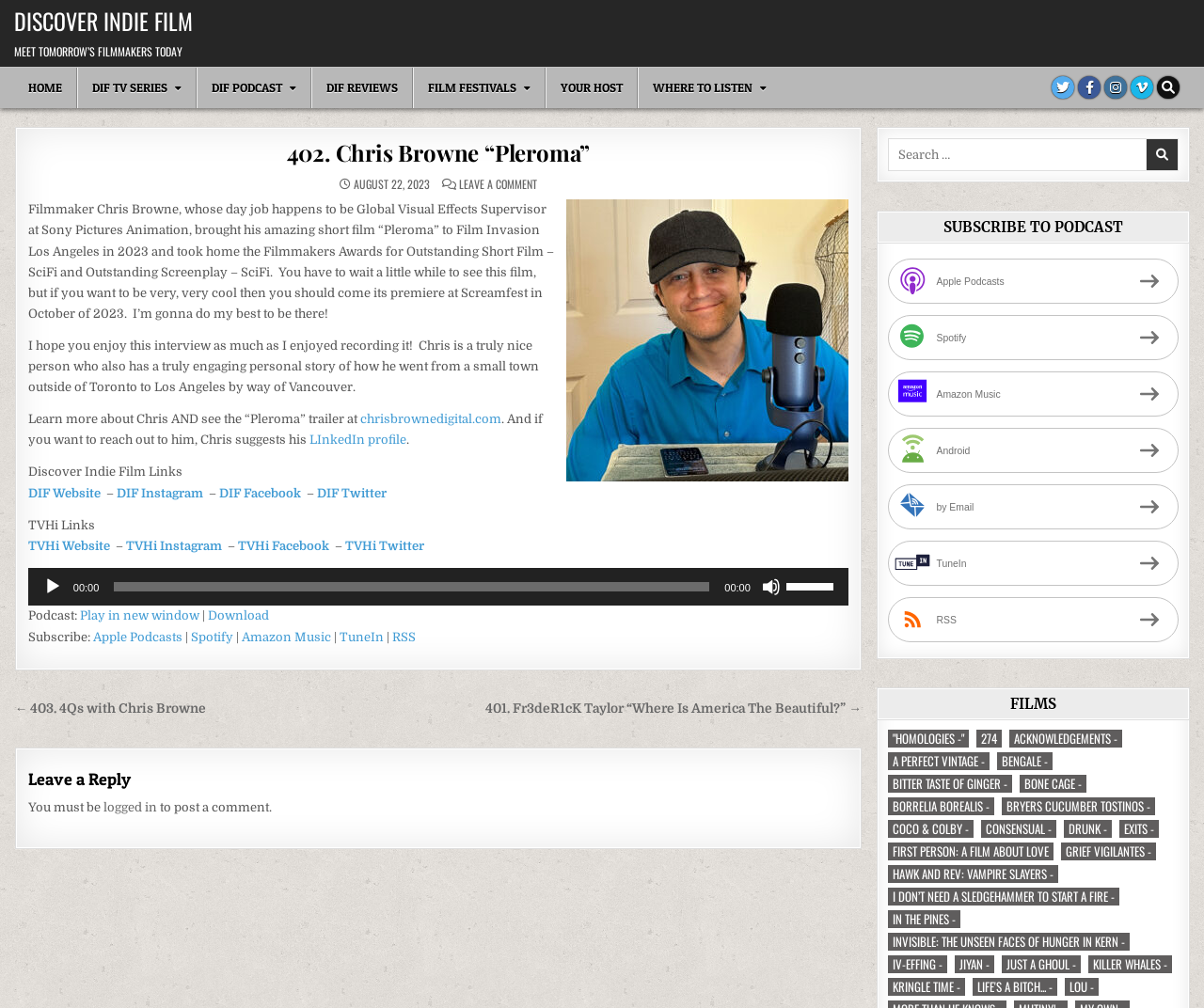What is the name of the film festival where 'Pleroma' will premiere?
Using the image, provide a detailed and thorough answer to the question.

I found the answer by reading the text 'You have to wait a little while to see this film, but if you want to be very, very cool then you should come its premiere at Screamfest in October of 2023.' which mentions the film festival Screamfest.